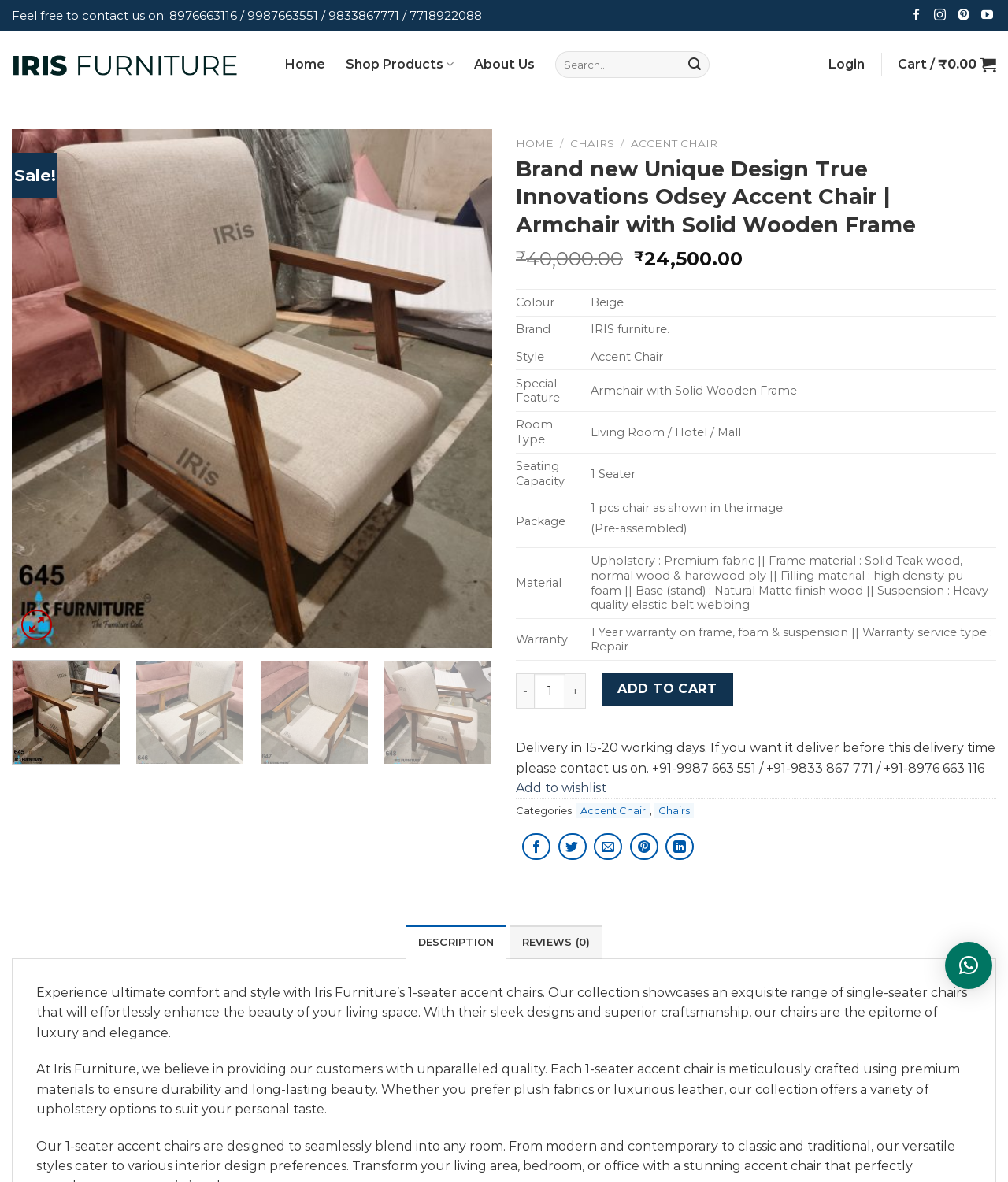Please indicate the bounding box coordinates of the element's region to be clicked to achieve the instruction: "View product details". Provide the coordinates as four float numbers between 0 and 1, i.e., [left, top, right, bottom].

[0.012, 0.109, 0.488, 0.548]